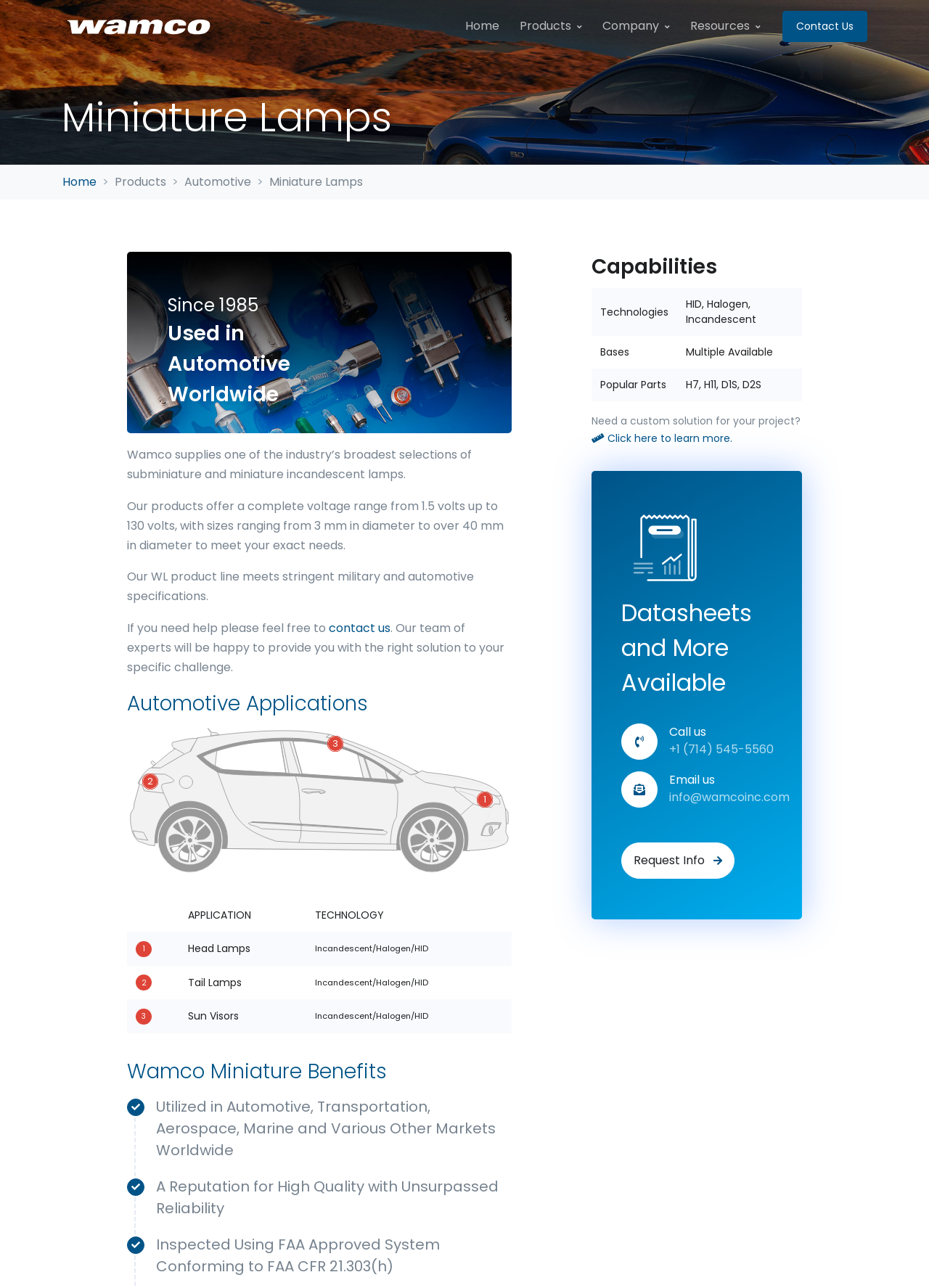Locate the bounding box coordinates of the area where you should click to accomplish the instruction: "Click on the 'Request Info' button".

[0.669, 0.654, 0.791, 0.682]